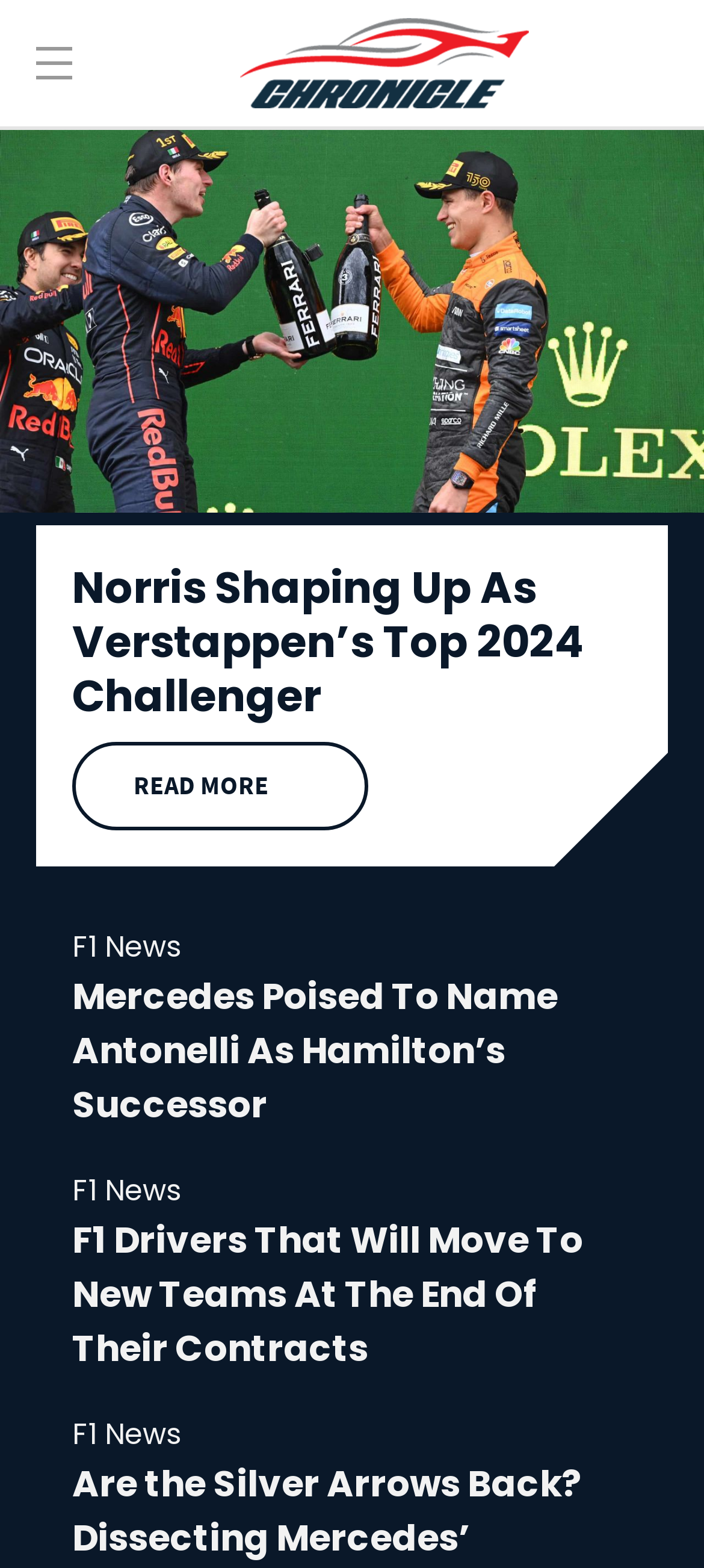Give a one-word or one-phrase response to the question:
What is the main topic of this webpage?

F1 News